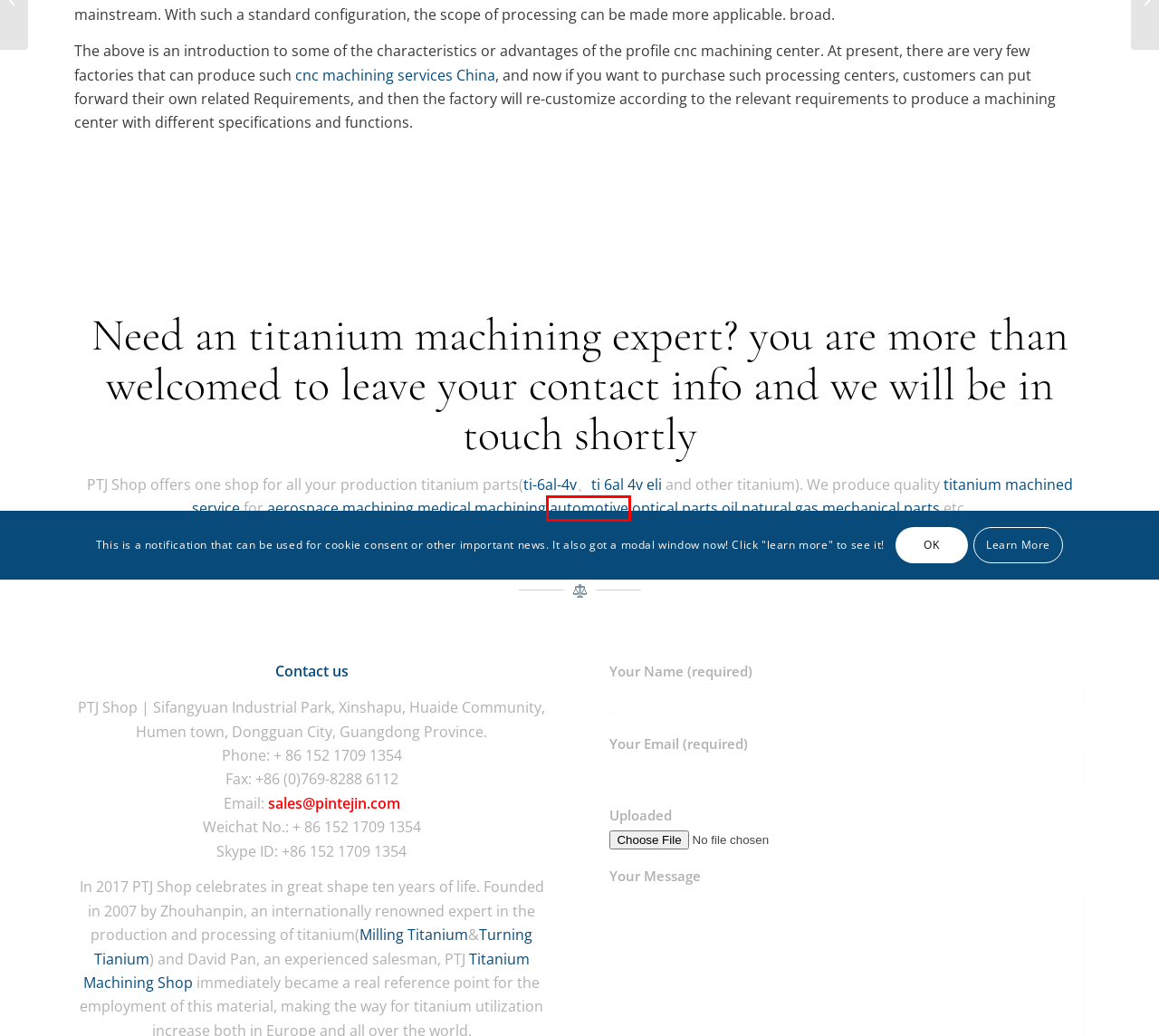You have a screenshot of a webpage with a red rectangle bounding box around an element. Identify the best matching webpage description for the new page that appears after clicking the element in the bounding box. The descriptions are:
A. Cnc Machining Ti 6al-4v eli | Ti 6al-4v eli (grade 23) | Titanium Machining
B. OIL & NATURAL GAS Cnc Machining | Titanium Machining
C. Aerospace Machining | Aerospace Cnc Machining Companies | Titanium Machining
D. Custom Mechanical Parts | Cnc Machining Mechanical Parts | Titanium Machining
E. Automotive Machining Services | Cnc Machining Automotive Parts | Titanium Machining
F. Cnc Machining Optical Parts | Optical Parts Of Microscope | Titanium Machining
G. Machining Titanium Ti 6al 4v | Ti-6al-4v Properties | Titanium Machining
H. Medical Machining | Medical Device Machining | Titanium Machining

E